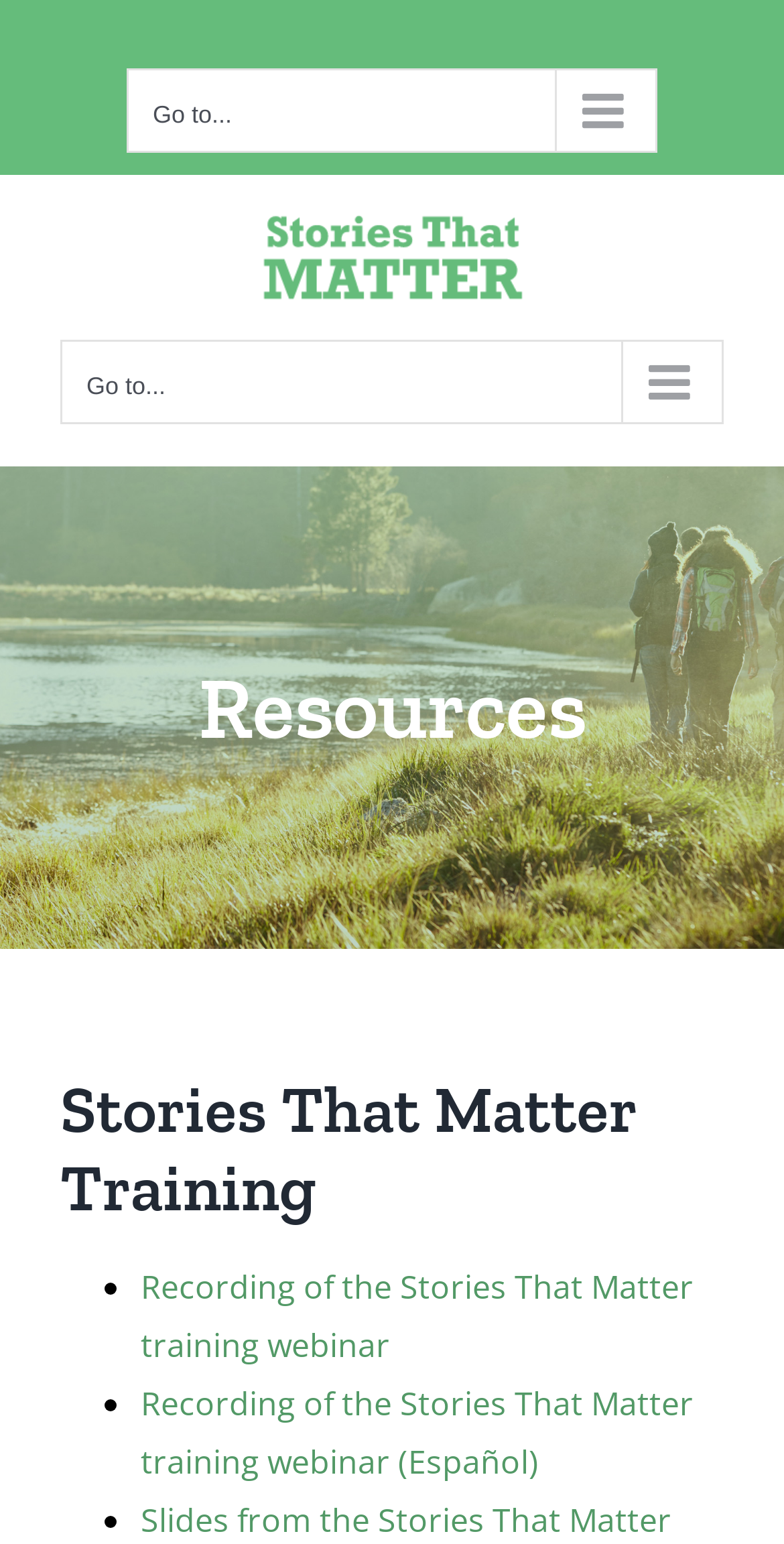Give a one-word or short-phrase answer to the following question: 
What is the purpose of the webpage?

To provide training resources